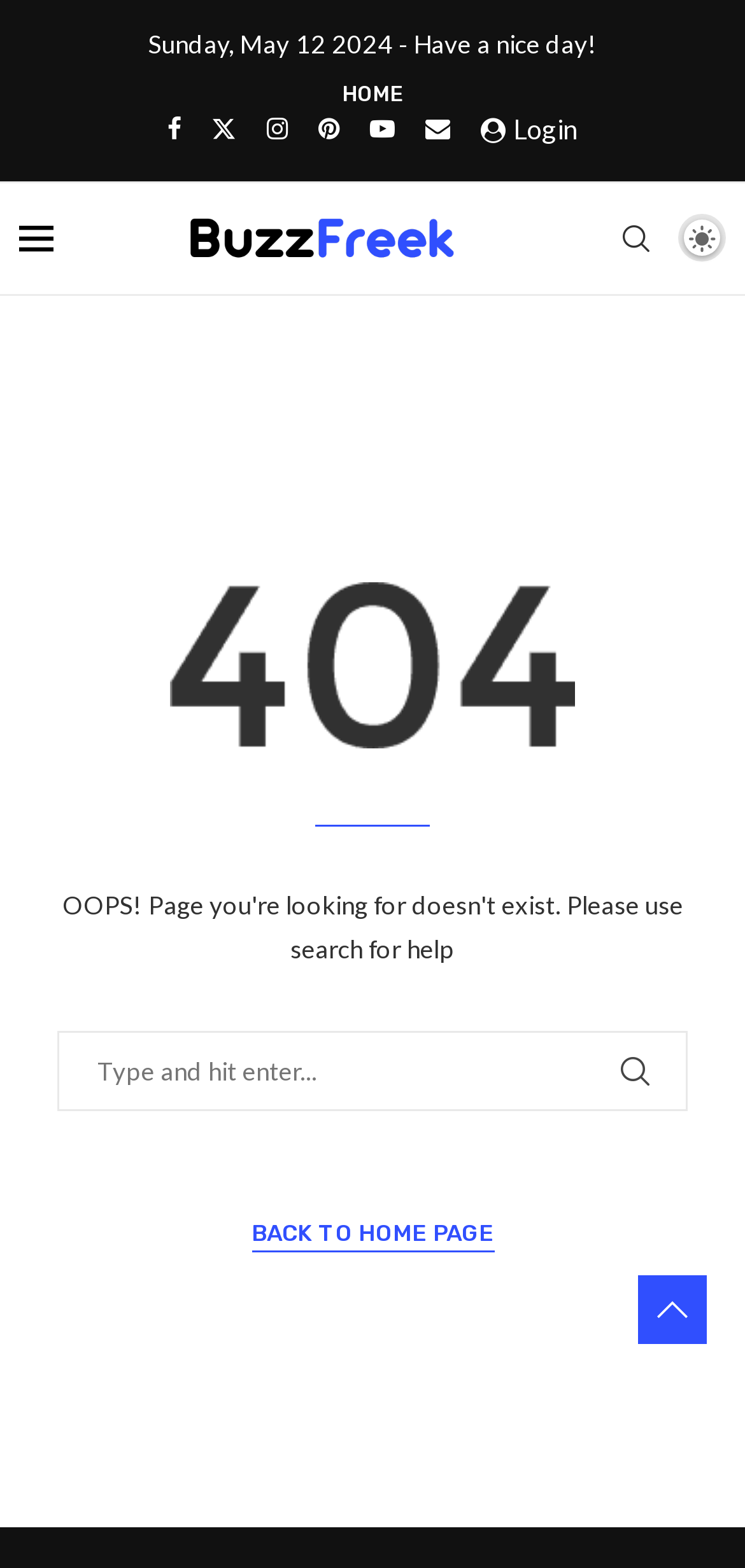Select the bounding box coordinates of the element I need to click to carry out the following instruction: "Go back to home page".

[0.337, 0.776, 0.663, 0.799]